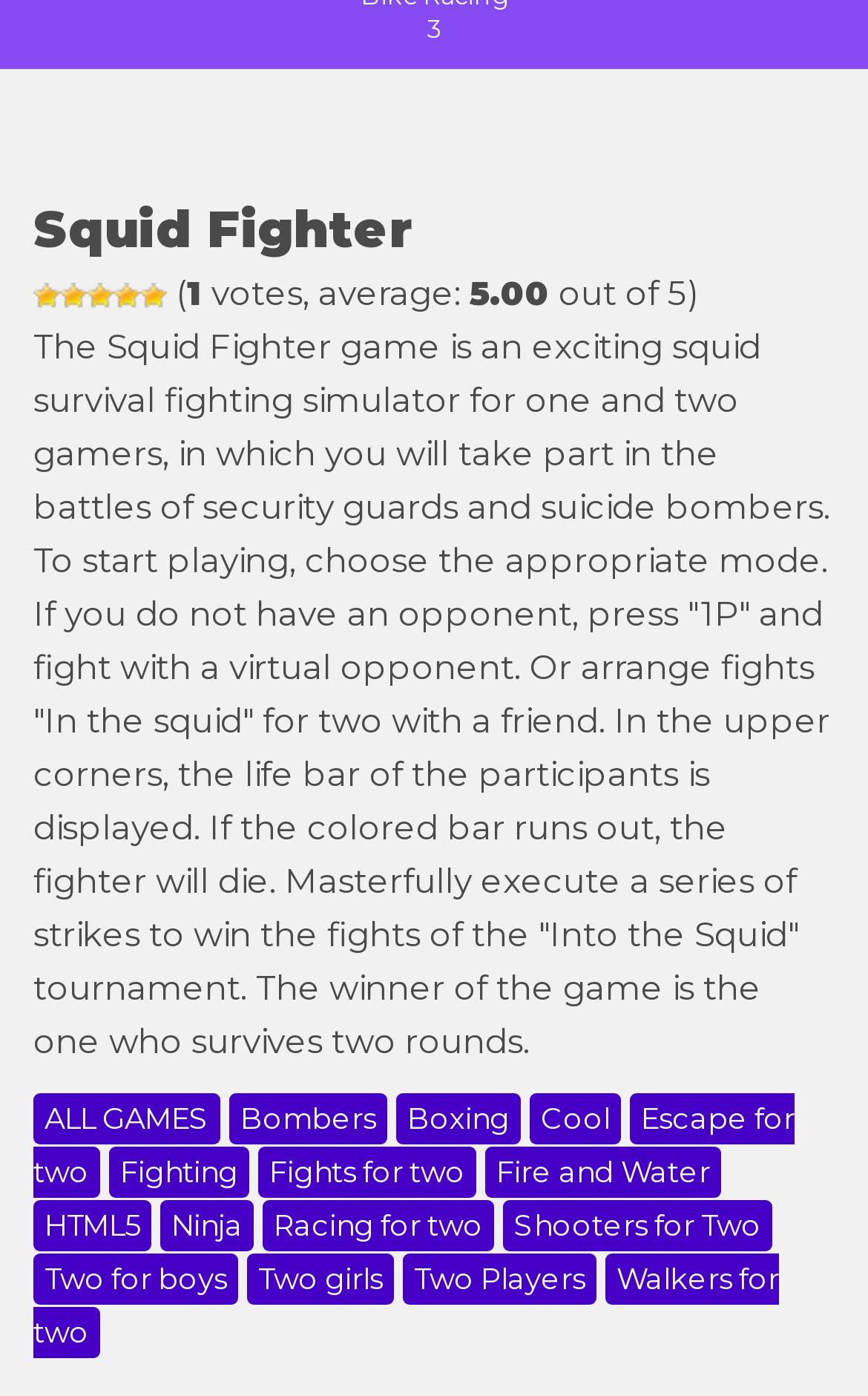What is the name of the game described on the webpage?
Can you give a detailed and elaborate answer to the question?

The heading at the top of the webpage reads 'Squid Fighter', and the game description below it explains the gameplay and features of the game.